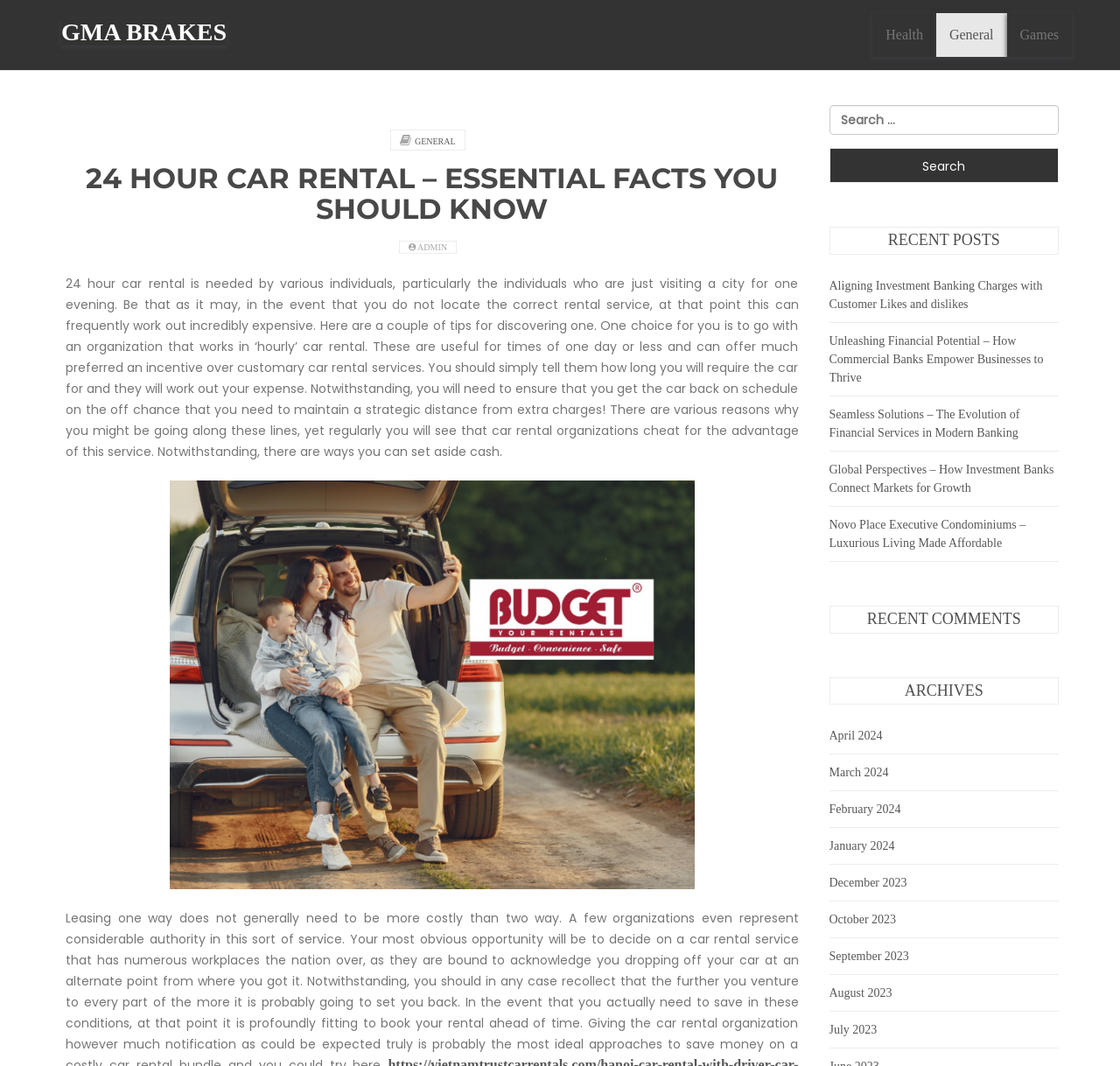Find the bounding box coordinates of the element to click in order to complete this instruction: "Search for something". The bounding box coordinates must be four float numbers between 0 and 1, denoted as [left, top, right, bottom].

None